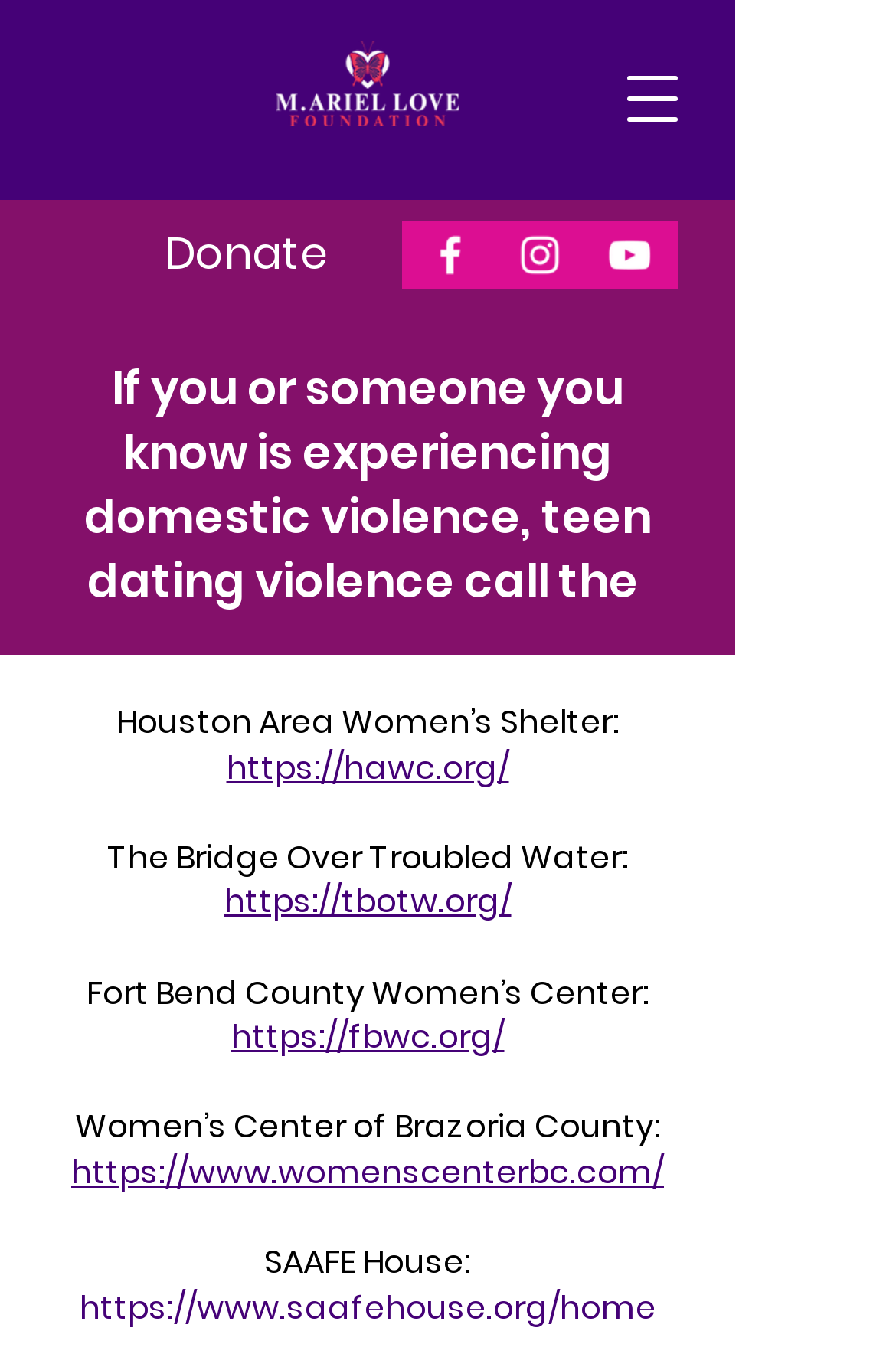What is the name of the organization that provides resources for domestic violence and teen dating violence?
Kindly answer the question with as much detail as you can.

The webpage is for M. Ariel Love fdn, which provides resources for domestic violence and teen dating violence. The organization lists several other organizations that provide similar resources, including the Houston Area Women’s Shelter, The Bridge Over Troubled Water, Fort Bend County Women’s Center, Women’s Center of Brazoria County, and SAAFE House.